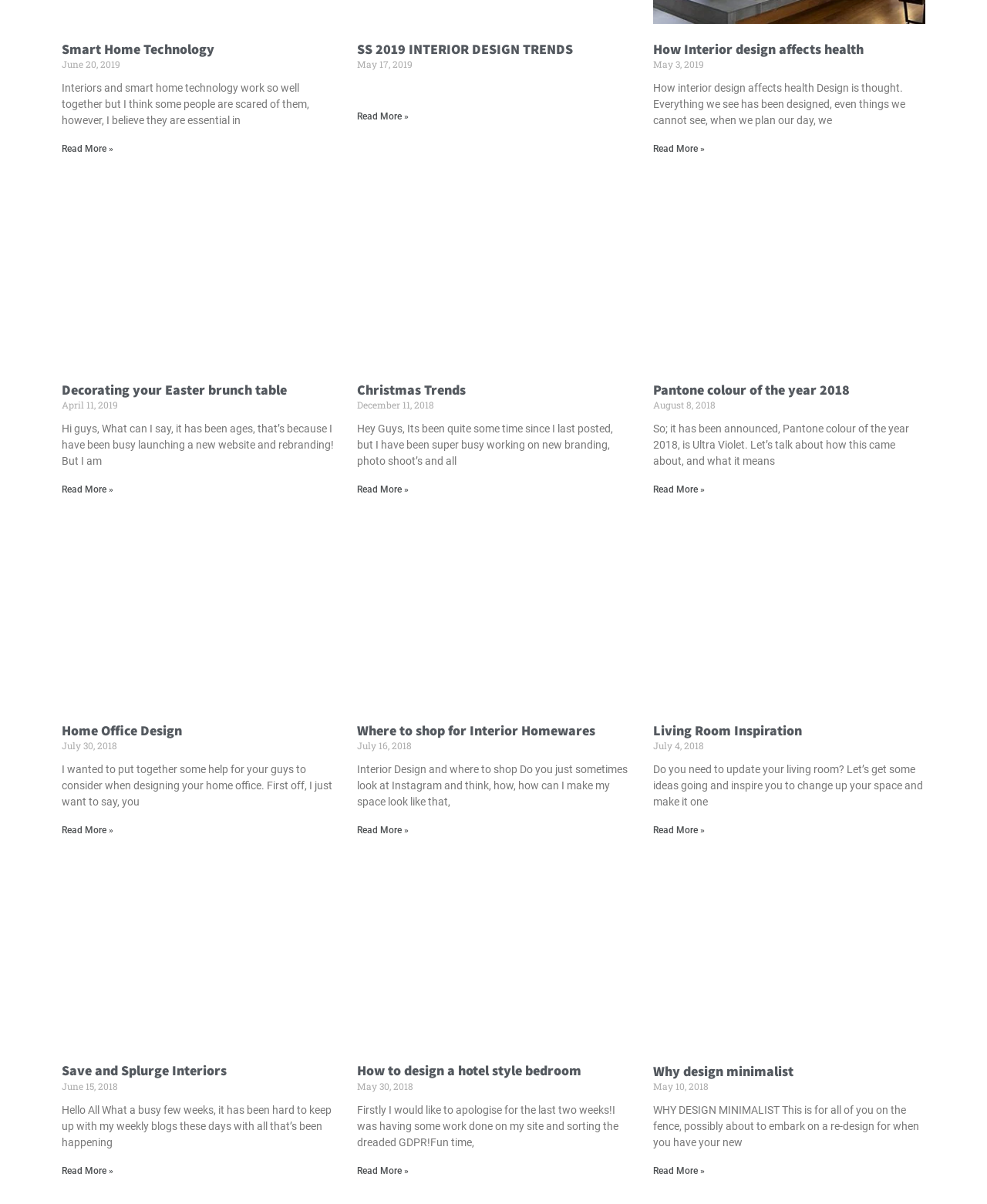What is the date of the latest article?
Relying on the image, give a concise answer in one word or a brief phrase.

June 20, 2019